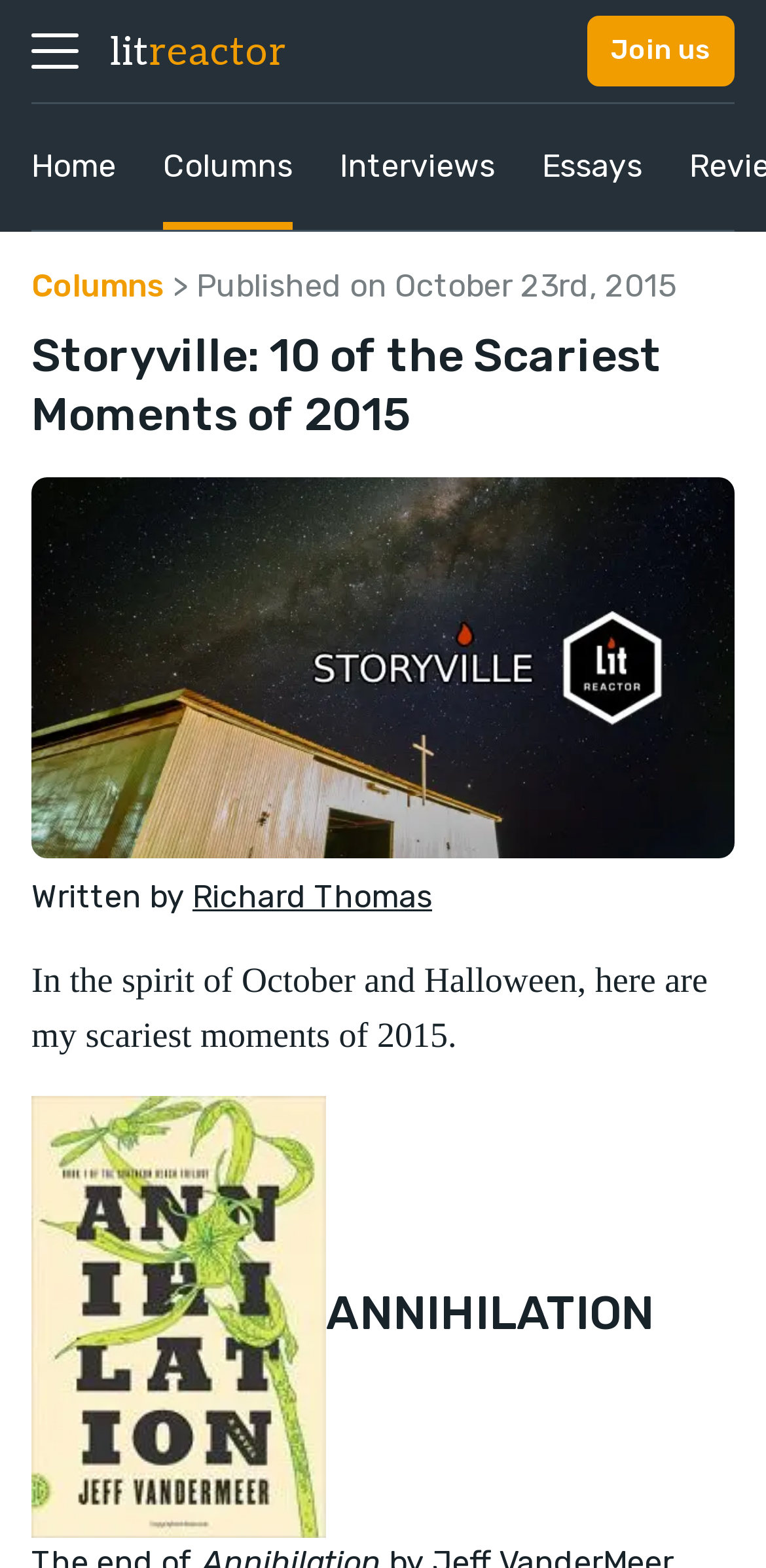Identify the bounding box coordinates of the element that should be clicked to fulfill this task: "Read 'Columns' section". The coordinates should be provided as four float numbers between 0 and 1, i.e., [left, top, right, bottom].

[0.213, 0.066, 0.382, 0.147]